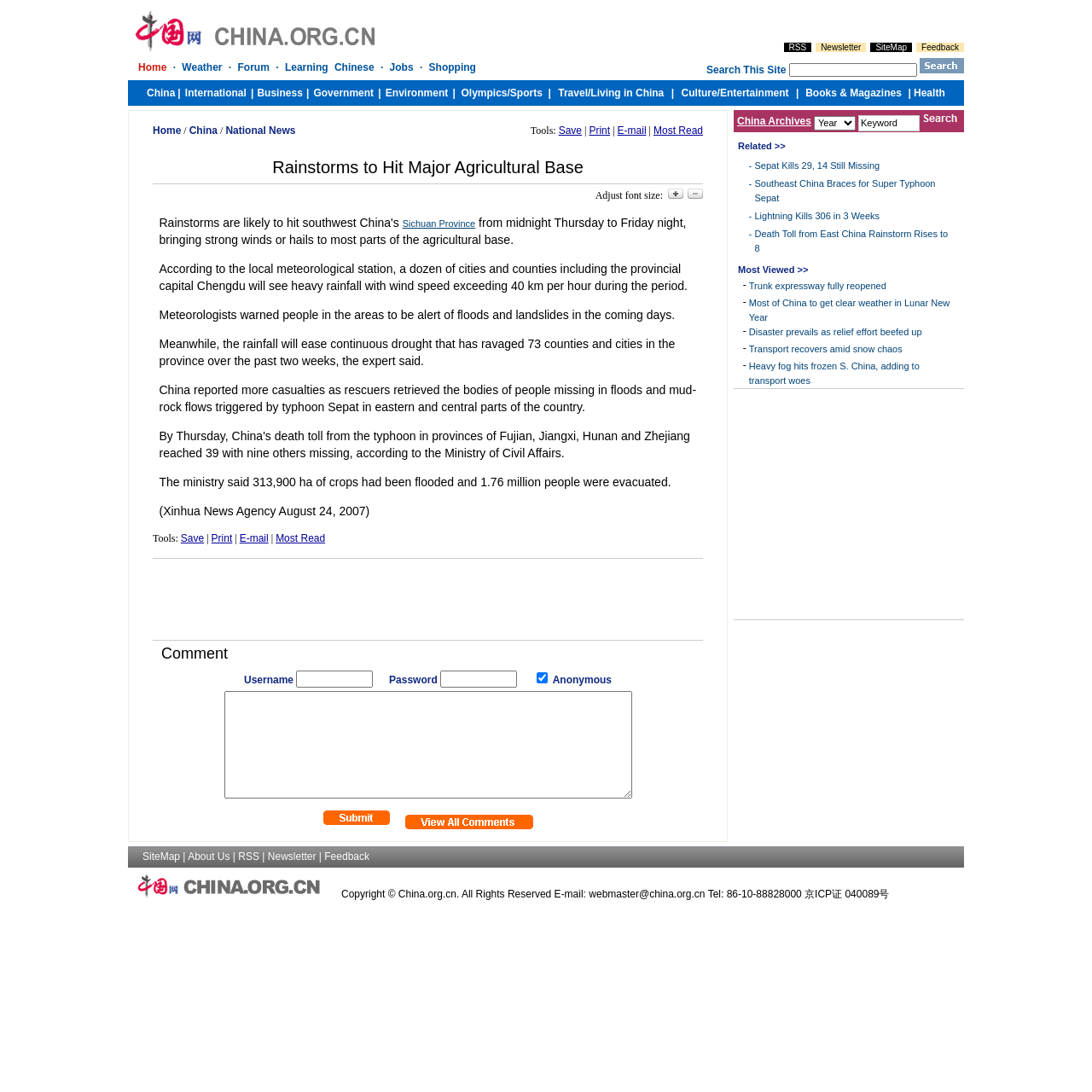What is the expected impact of the rainstorms on the region? Look at the image and give a one-word or short phrase answer.

Floods and landslides